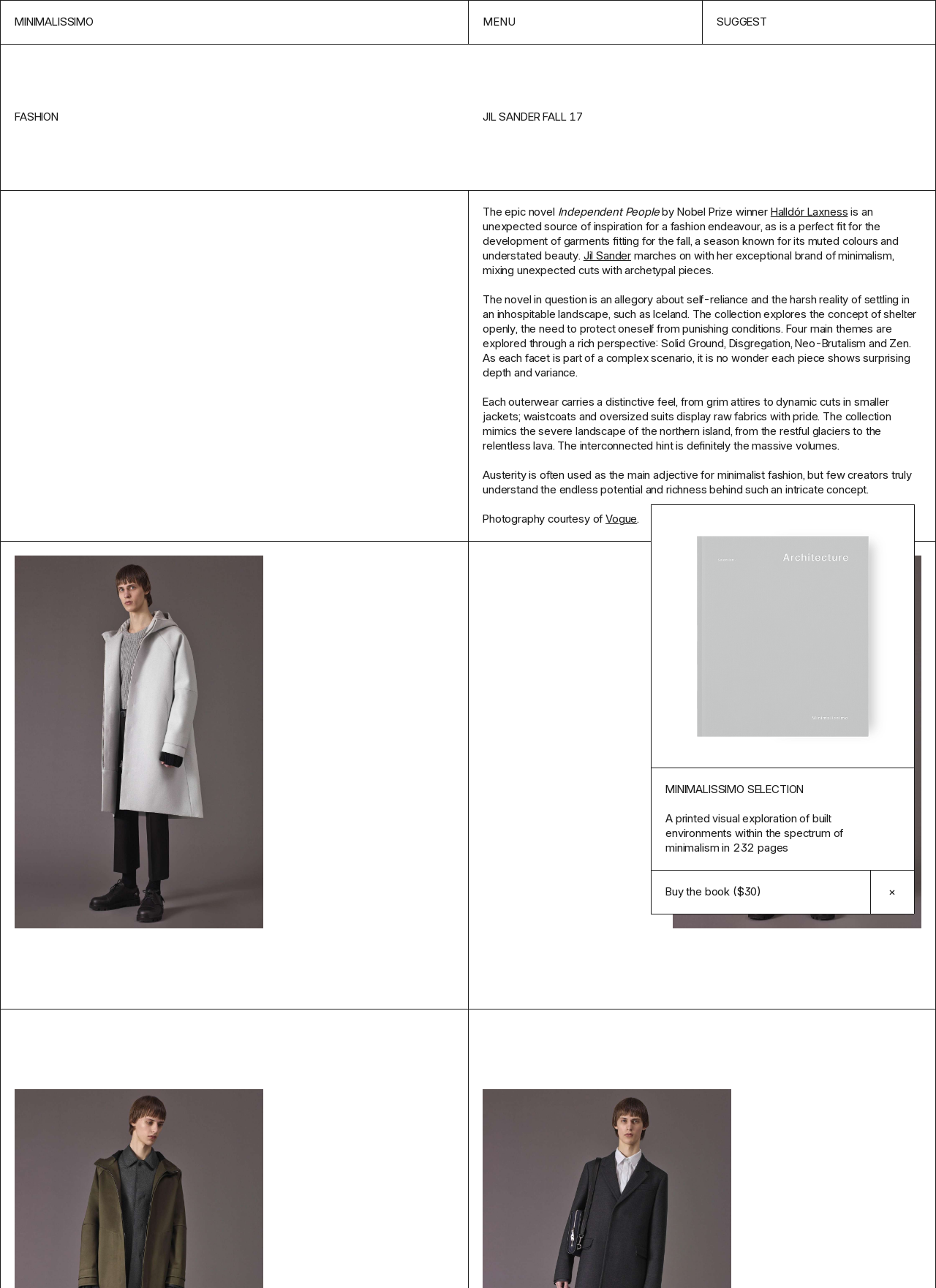Locate the bounding box coordinates of the area where you should click to accomplish the instruction: "Click the 'Buy the book ($30)' link".

[0.695, 0.675, 0.93, 0.709]